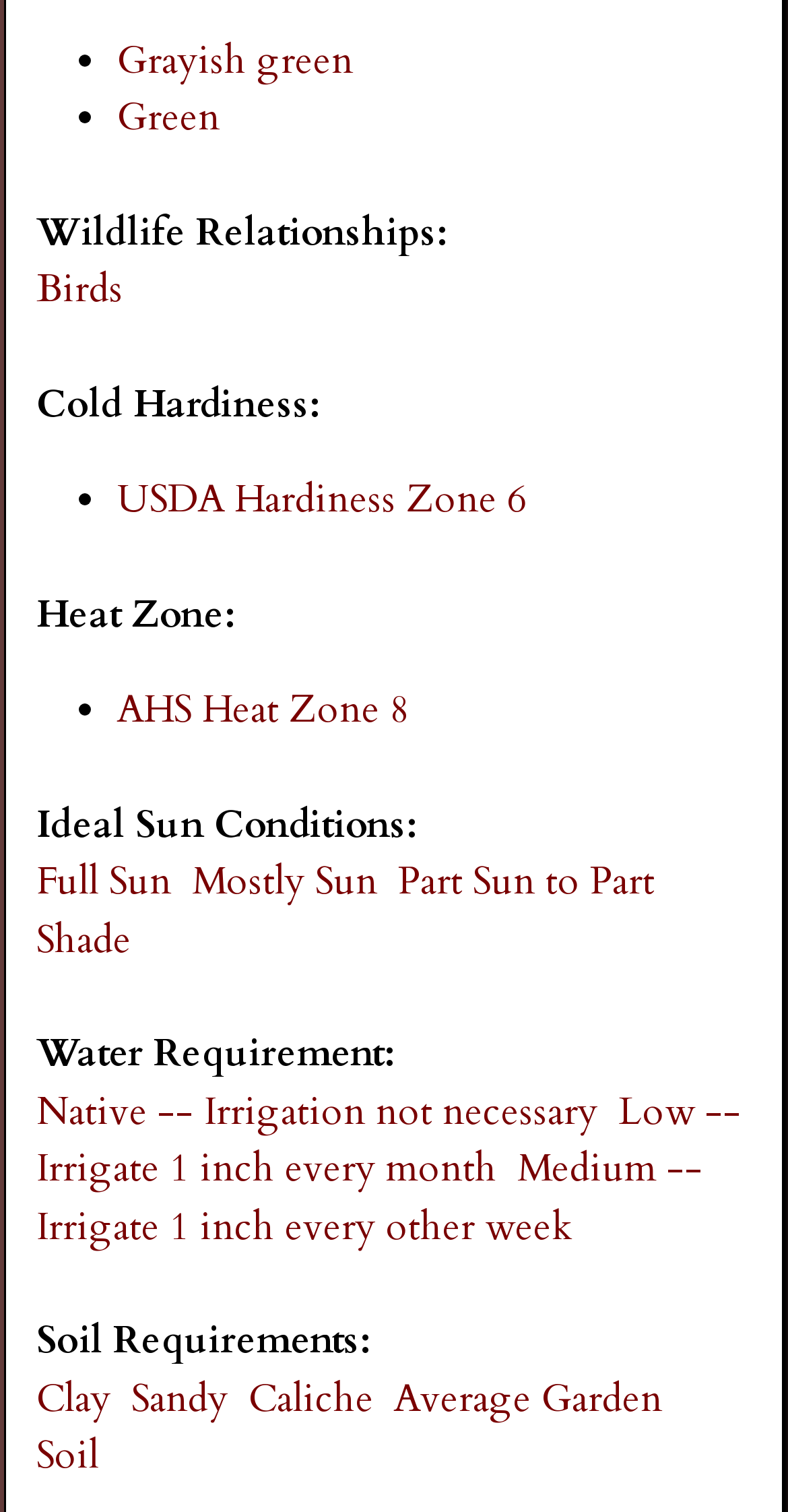Observe the image and answer the following question in detail: What is the USDA Hardiness Zone for this plant?

I found the answer by looking at the 'Cold Hardiness' section, which lists 'USDA Hardiness Zone 6' as one of the options.